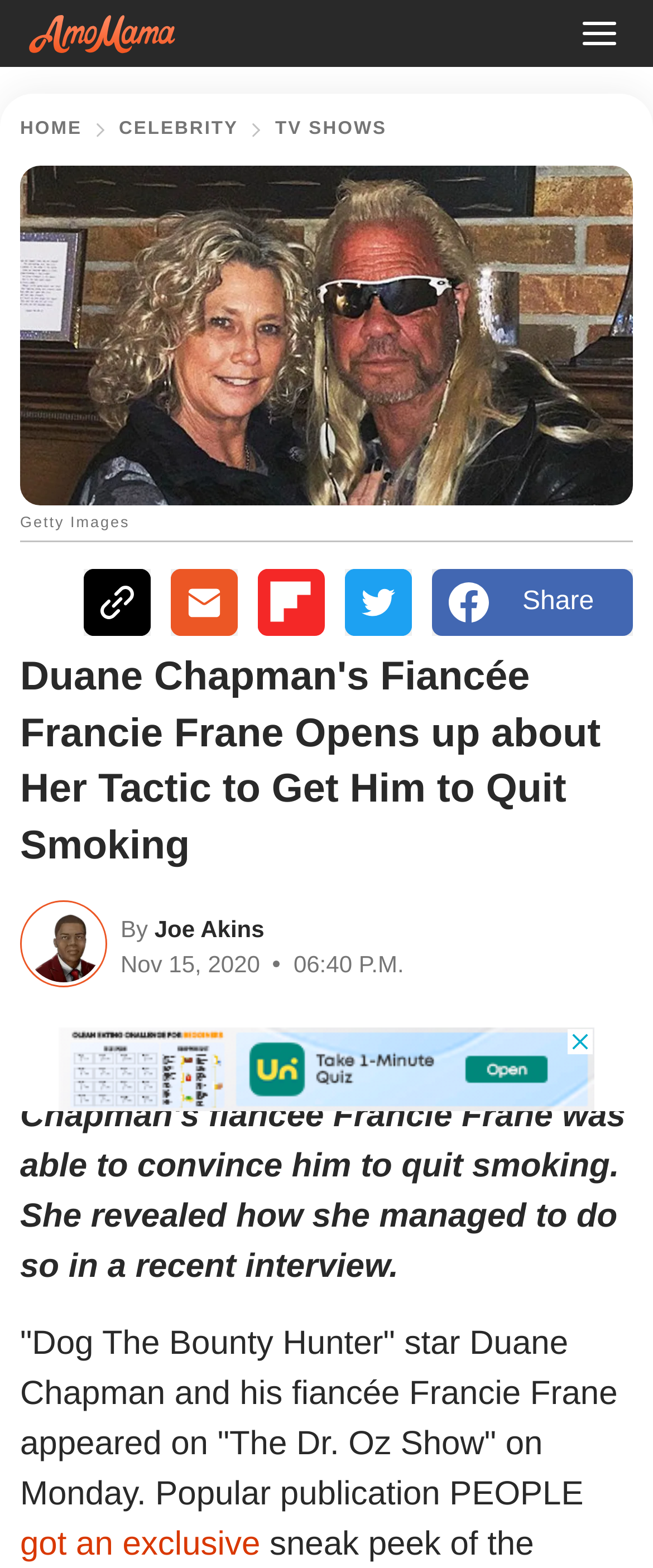Identify the bounding box coordinates for the region to click in order to carry out this instruction: "Visit the link to PEOPLE". Provide the coordinates using four float numbers between 0 and 1, formatted as [left, top, right, bottom].

[0.031, 0.974, 0.399, 0.997]